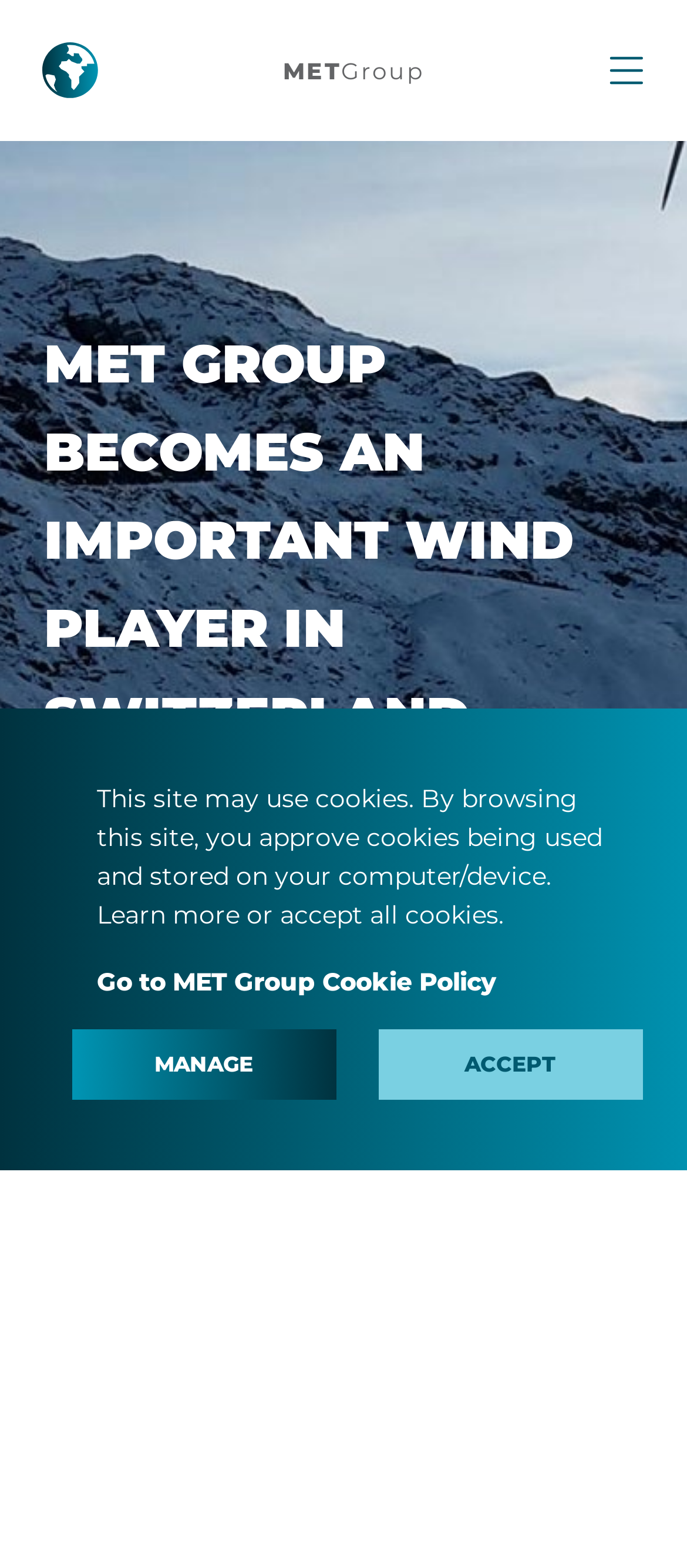Given the description "Manage", provide the bounding box coordinates of the corresponding UI element.

[0.104, 0.656, 0.488, 0.701]